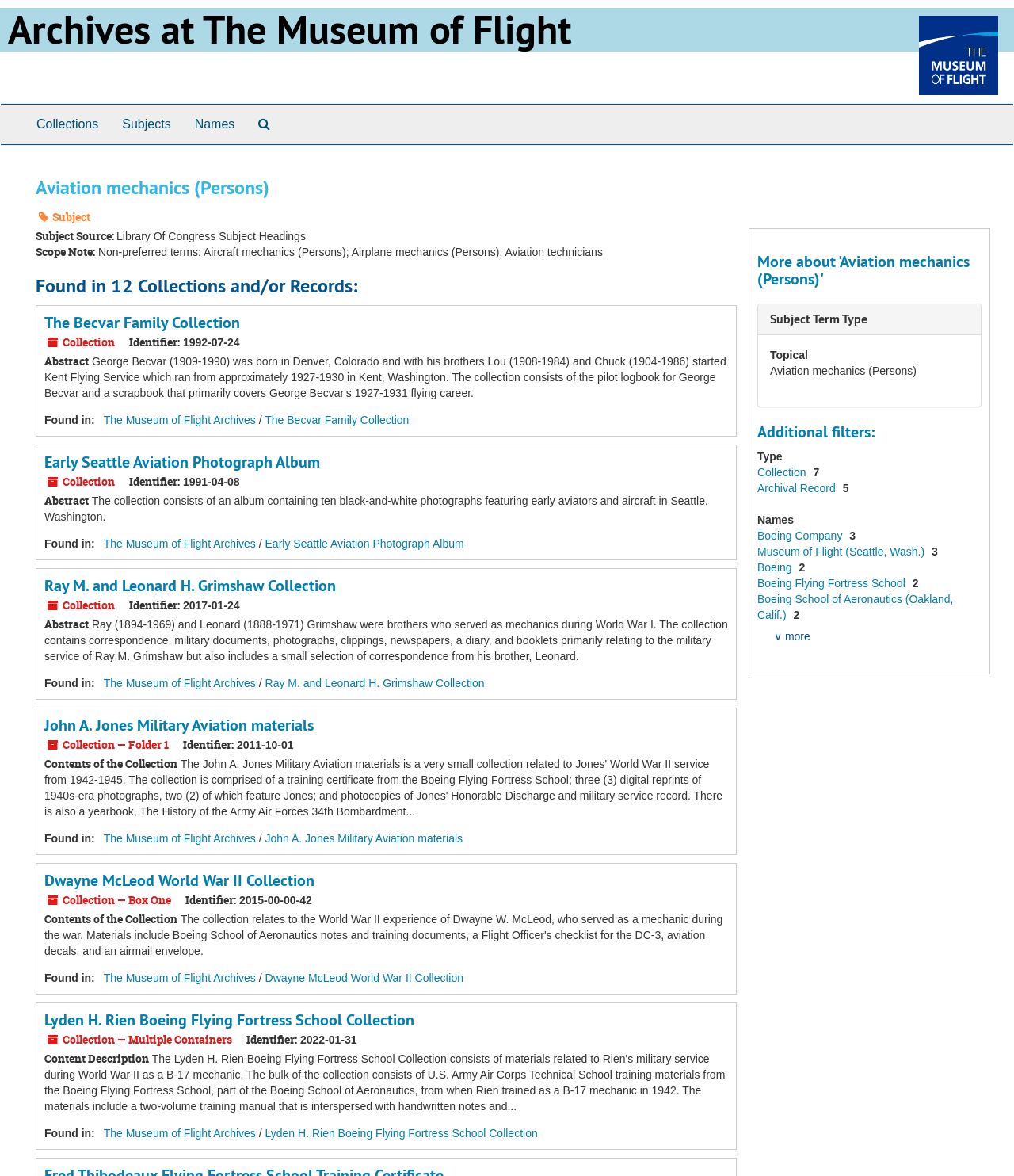Locate the bounding box of the UI element with the following description: "Subjects".

[0.109, 0.089, 0.18, 0.123]